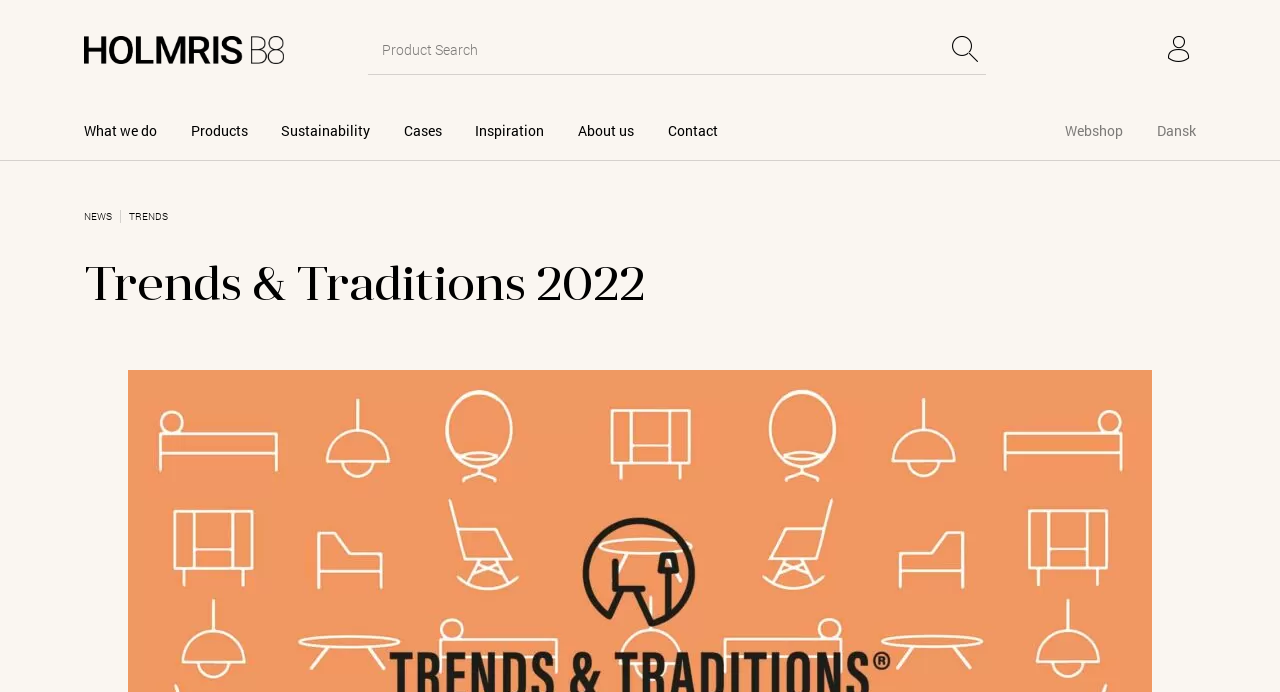What is the theme of the webpage?
Please answer using one word or phrase, based on the screenshot.

Trends and Traditions